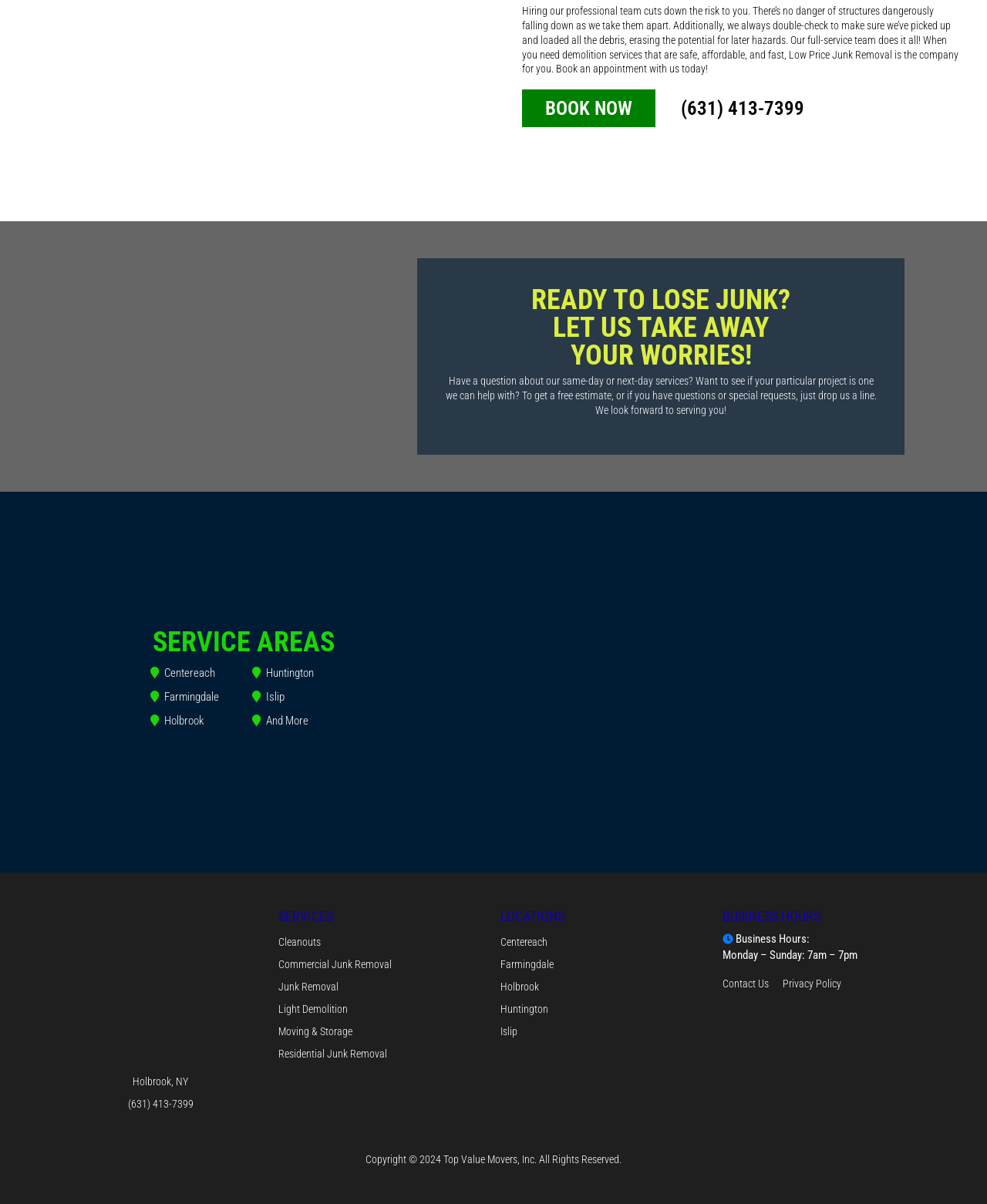Determine the bounding box coordinates for the area you should click to complete the following instruction: "Get a free estimate".

[0.451, 0.311, 0.888, 0.346]